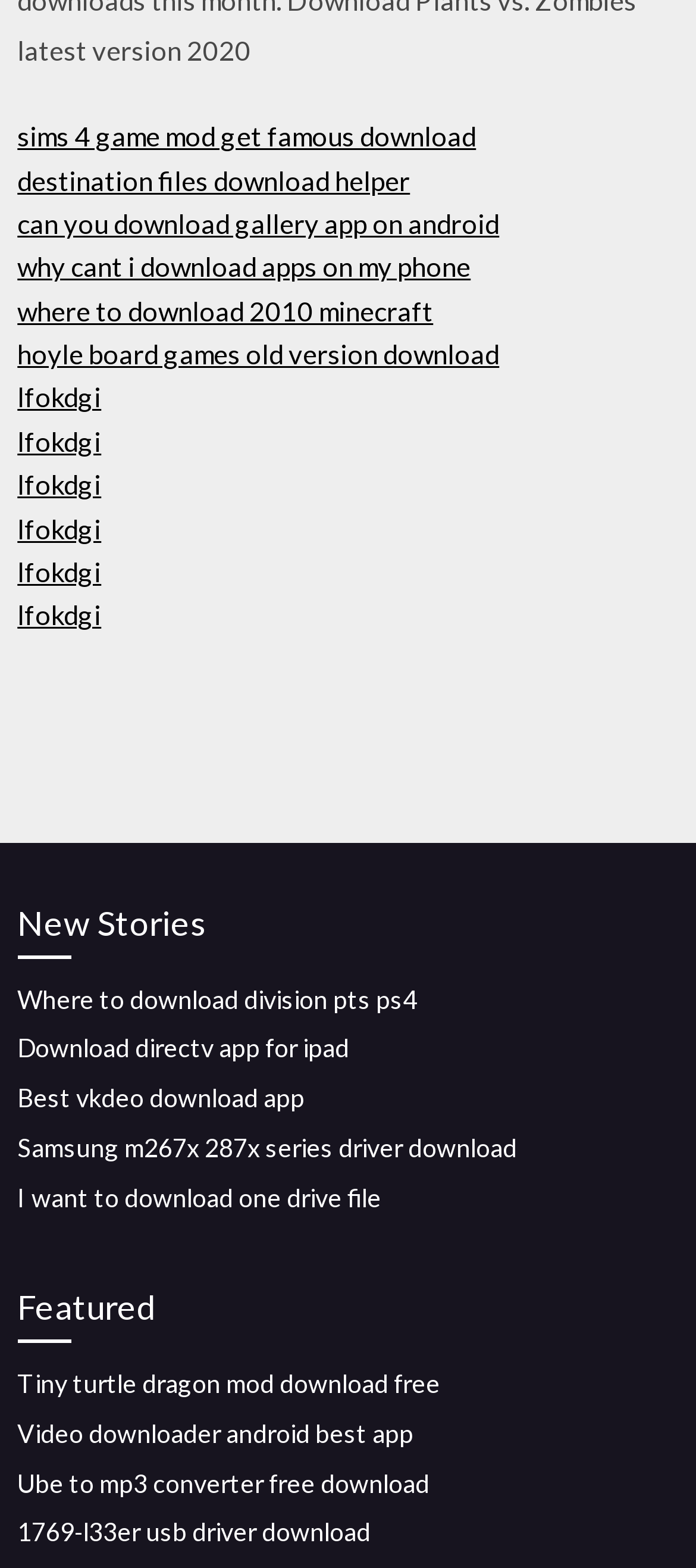Extract the bounding box of the UI element described as: "lfokdgi".

[0.025, 0.299, 0.146, 0.319]